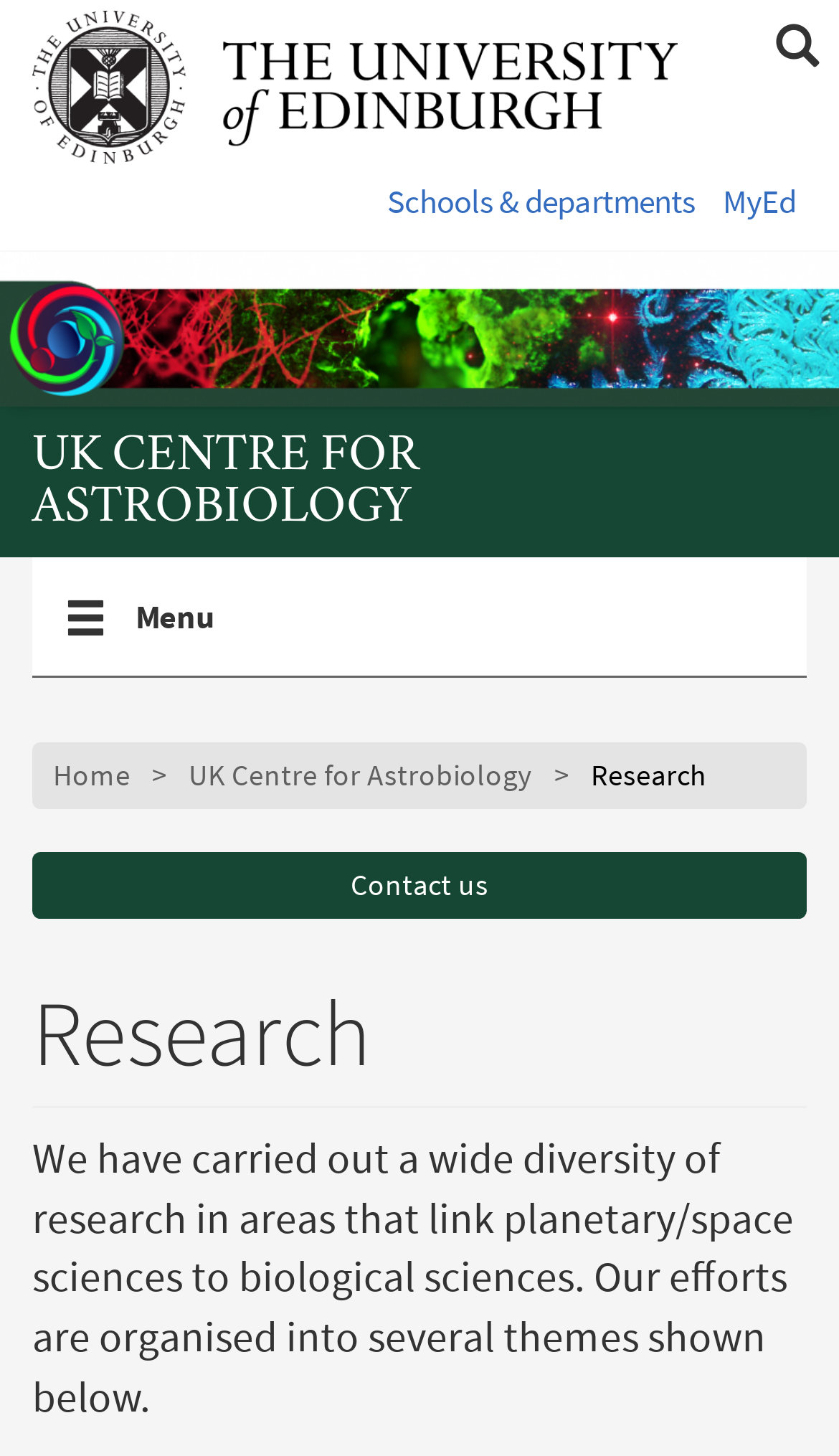Please find and report the bounding box coordinates of the element to click in order to perform the following action: "show site search". The coordinates should be expressed as four float numbers between 0 and 1, in the format [left, top, right, bottom].

[0.9, 0.0, 1.0, 0.065]